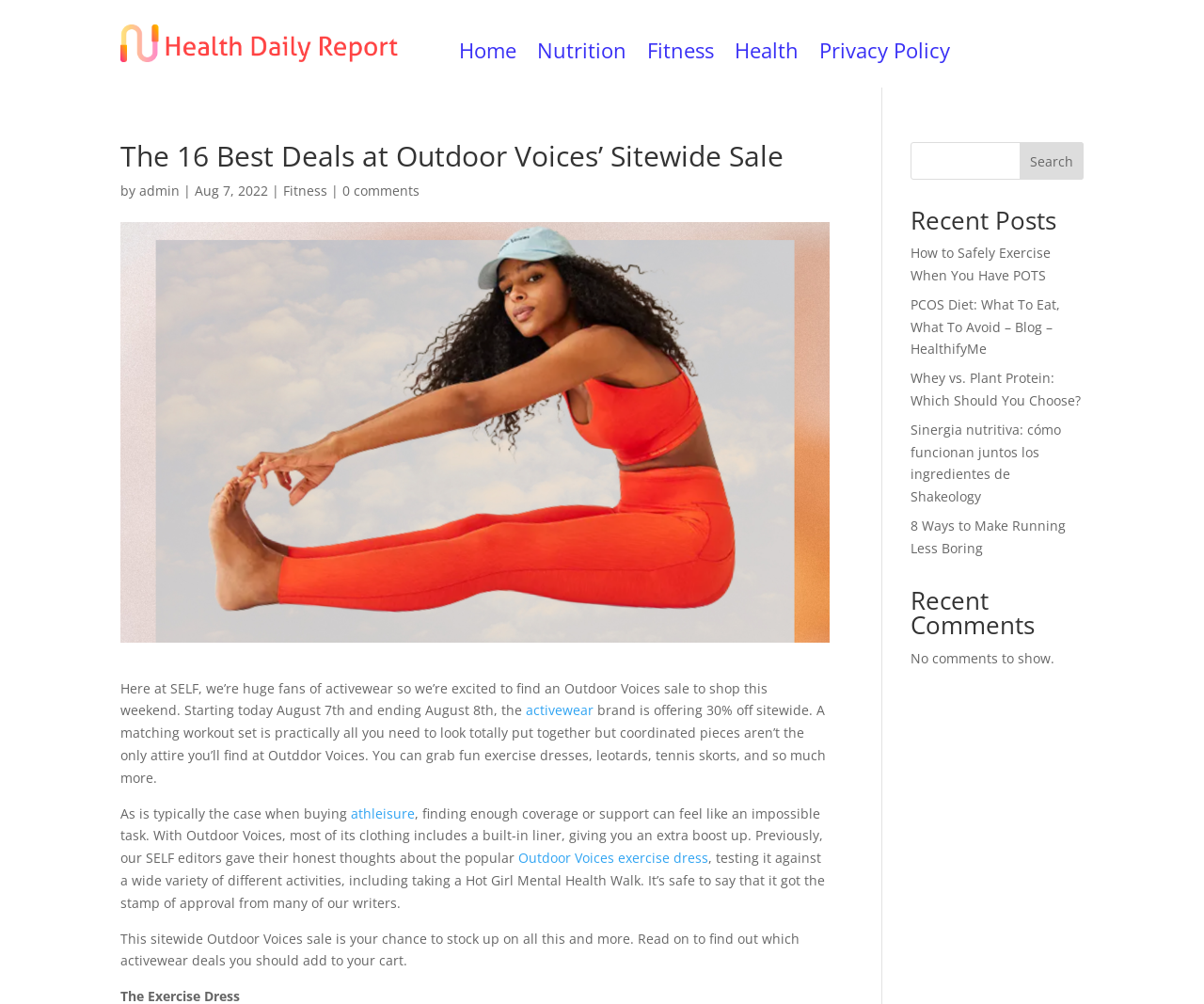Identify the bounding box coordinates of the region that needs to be clicked to carry out this instruction: "Search for something". Provide these coordinates as four float numbers ranging from 0 to 1, i.e., [left, top, right, bottom].

[0.847, 0.142, 0.9, 0.179]